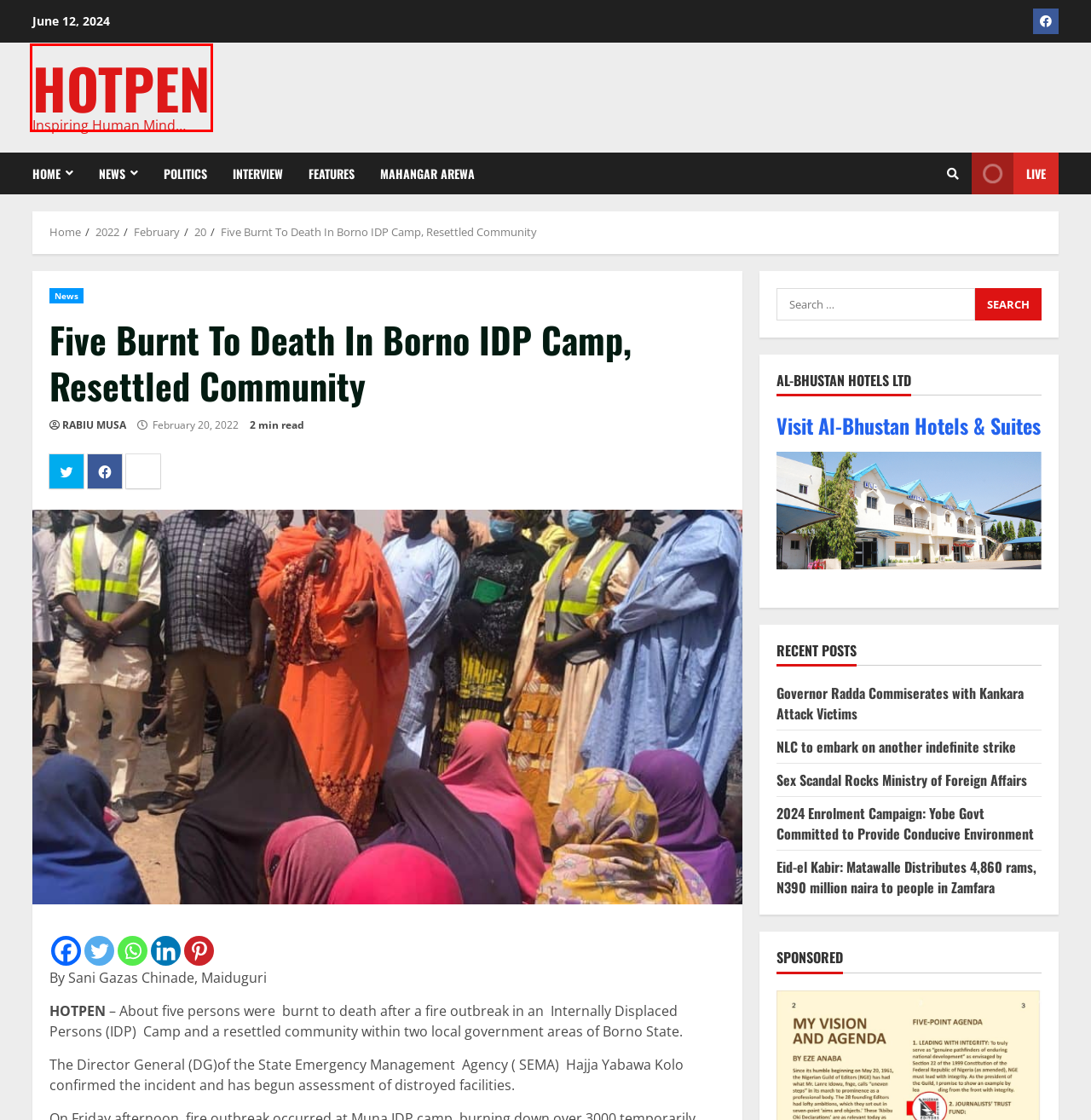Observe the provided screenshot of a webpage with a red bounding box around a specific UI element. Choose the webpage description that best fits the new webpage after you click on the highlighted element. These are your options:
A. Interview | HOTPEN
B. Features | HOTPEN
C. NLC to embark on another indefinite strike | HOTPEN
D. Politics | HOTPEN
E. IMG-20230606-WA0000 | HOTPEN
F. February, 2022 | HOTPEN
G. Governor Radda Commiserates with Kankara Attack Victims | HOTPEN
H. HOTPEN - An Online News Platform that Inspires human minds

H